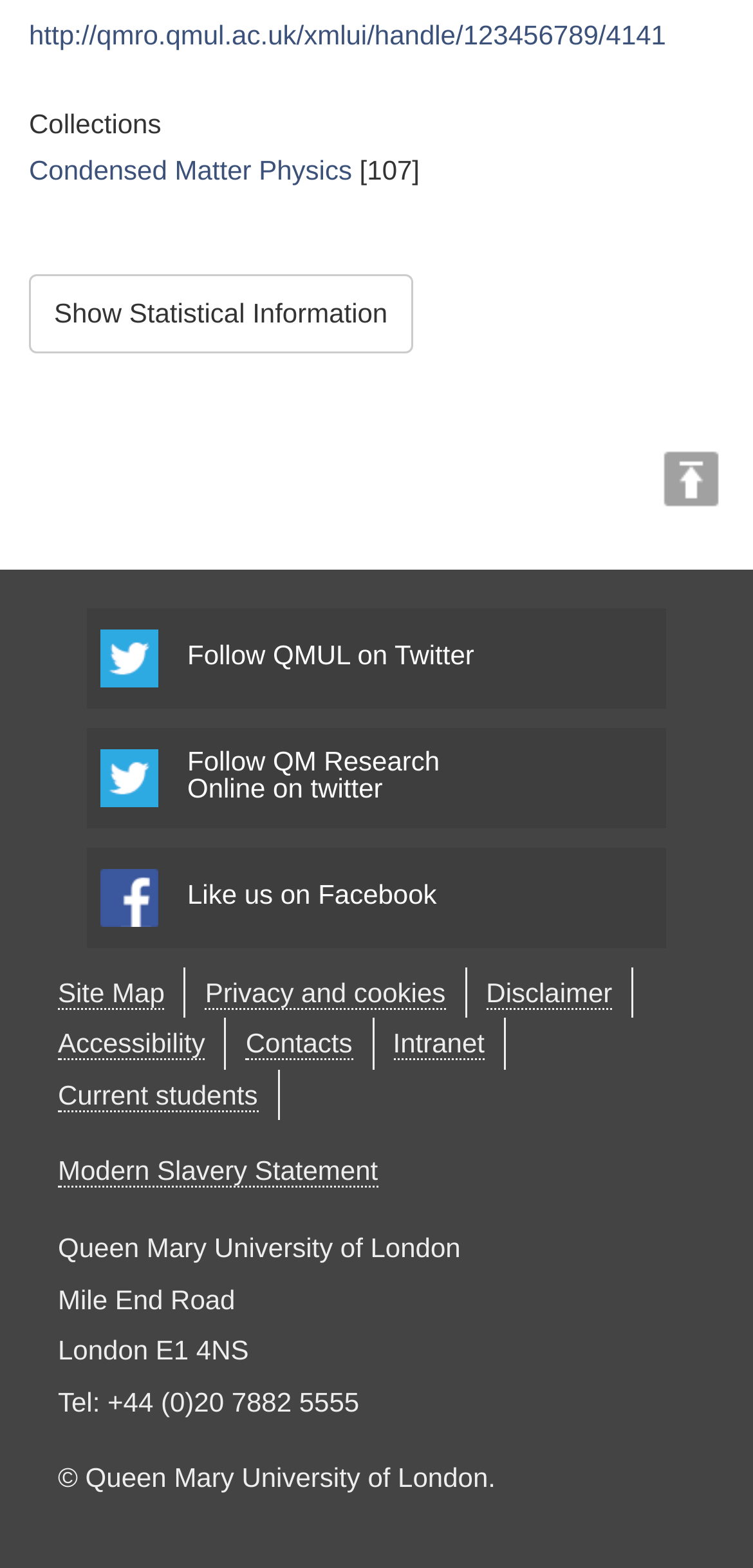Locate the coordinates of the bounding box for the clickable region that fulfills this instruction: "Visit Condensed Matter Physics".

[0.038, 0.099, 0.467, 0.119]